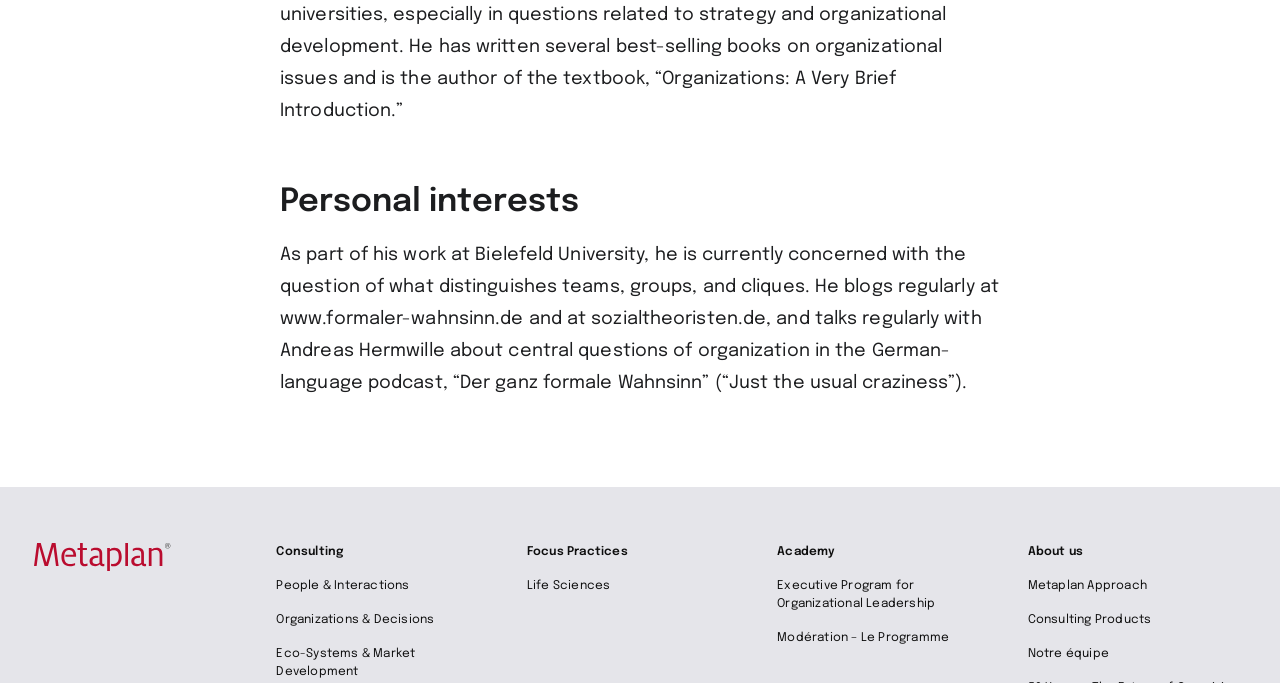Answer the question with a single word or phrase: 
What is the person's current concern?

teams, groups, and cliques